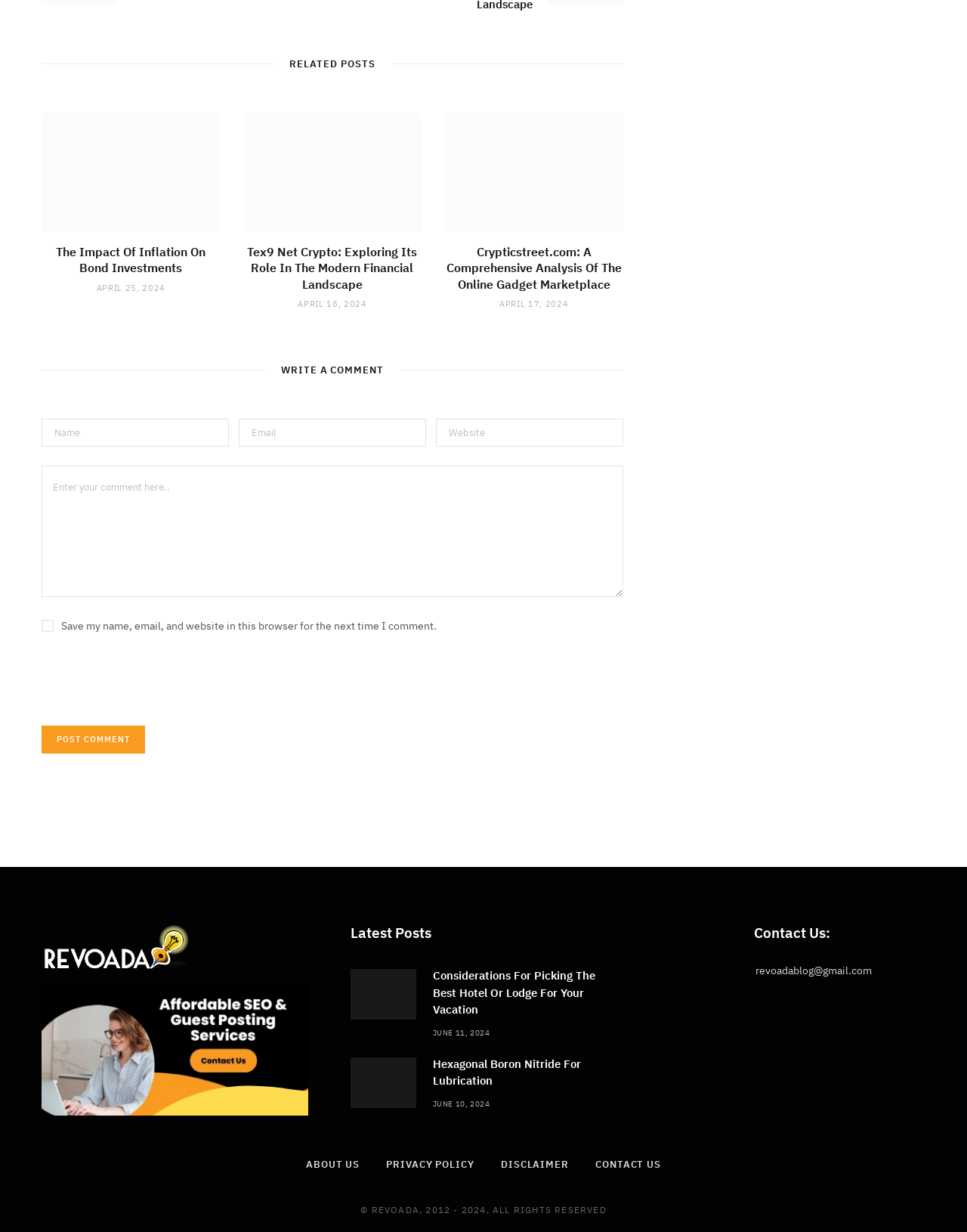Can you specify the bounding box coordinates of the area that needs to be clicked to fulfill the following instruction: "Write a comment"?

[0.043, 0.34, 0.237, 0.362]